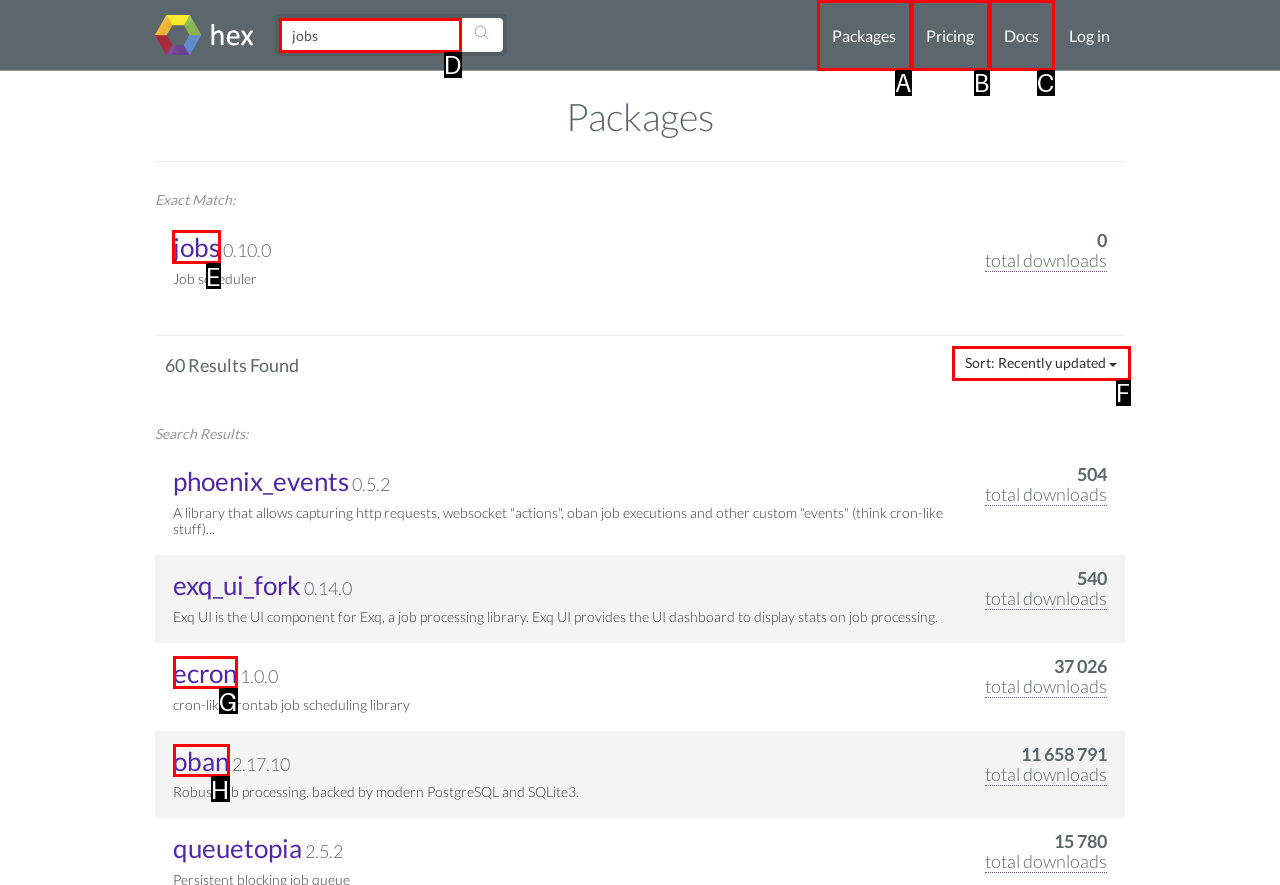Tell me the letter of the correct UI element to click for this instruction: Click on the 'jobs' link. Answer with the letter only.

E